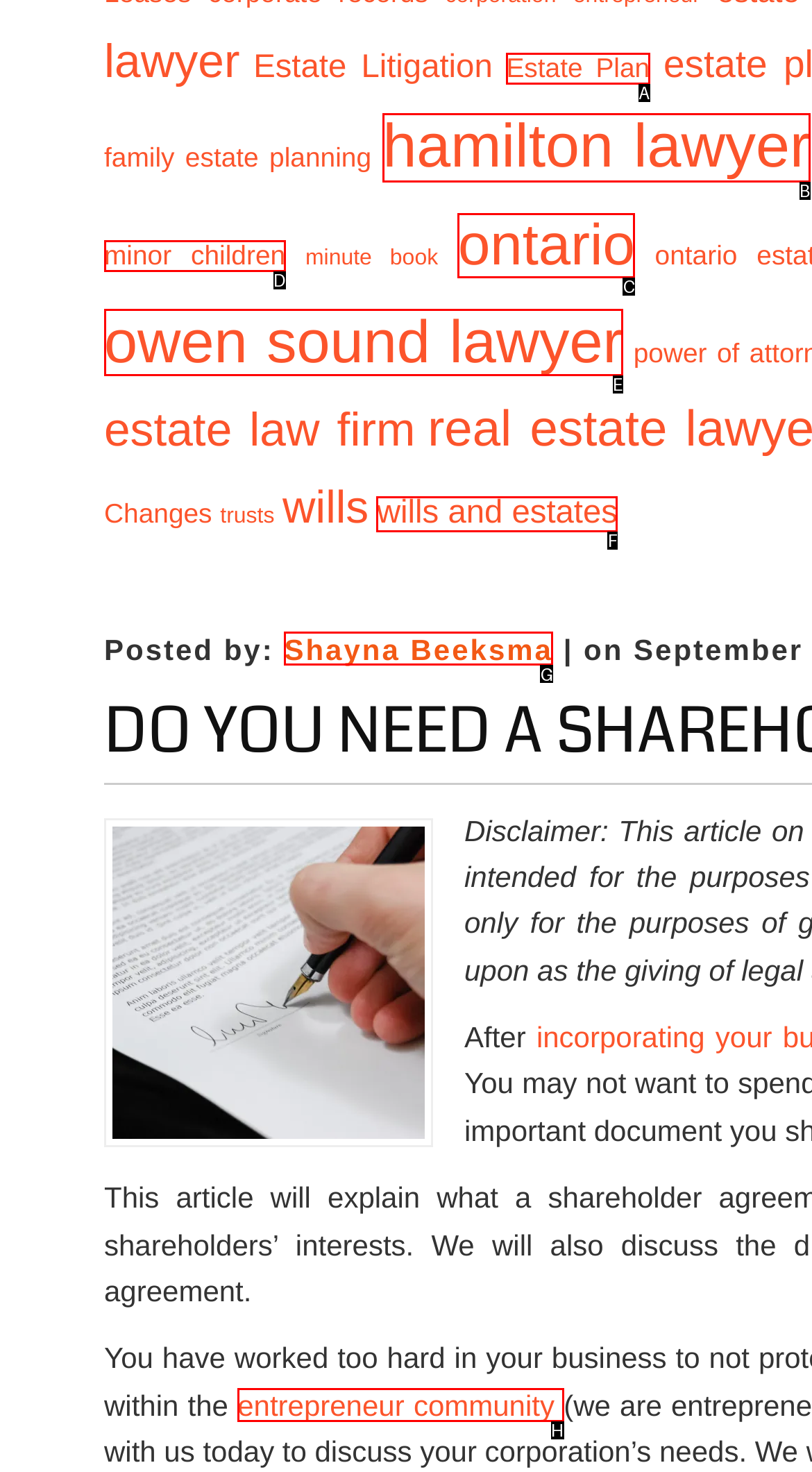Tell me which one HTML element best matches the description: minor children Answer with the option's letter from the given choices directly.

D